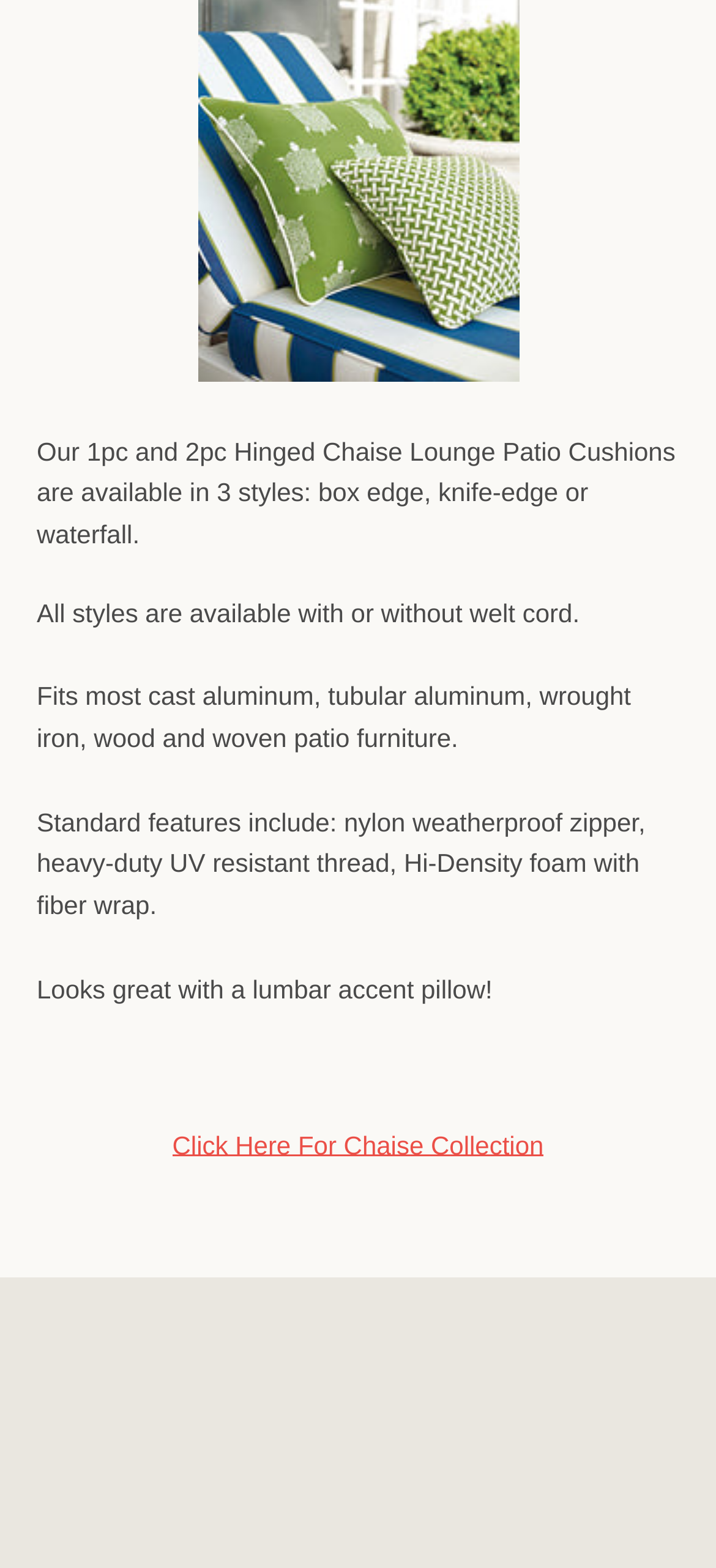Please determine the bounding box coordinates, formatted as (top-left x, top-left y, bottom-right x, bottom-right y), with all values as floating point numbers between 0 and 1. Identify the bounding box of the region described as: Log in

[0.41, 0.334, 0.59, 0.391]